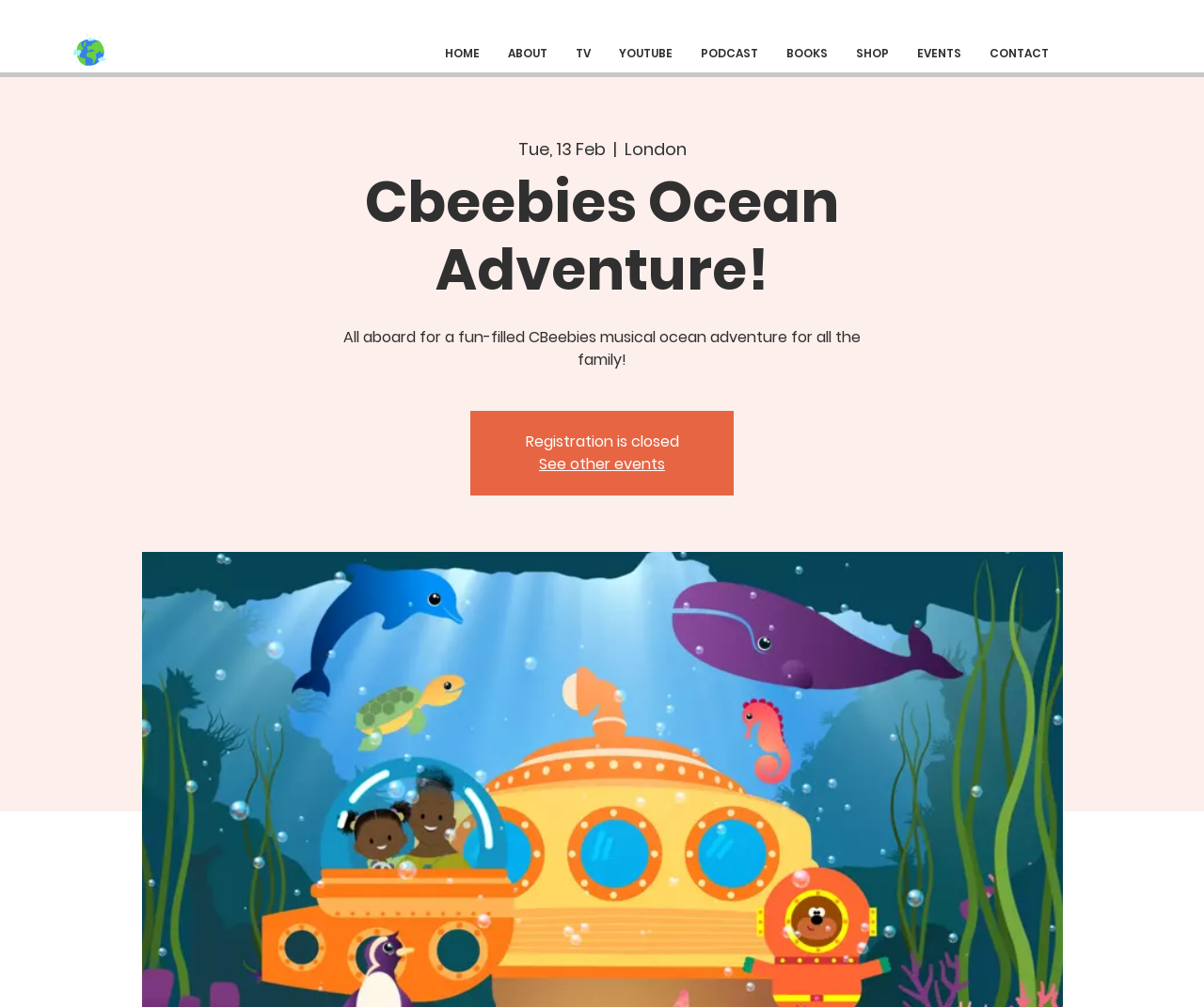Find the bounding box coordinates of the element I should click to carry out the following instruction: "Click on the MADDIE MOATE link".

[0.091, 0.034, 0.212, 0.07]